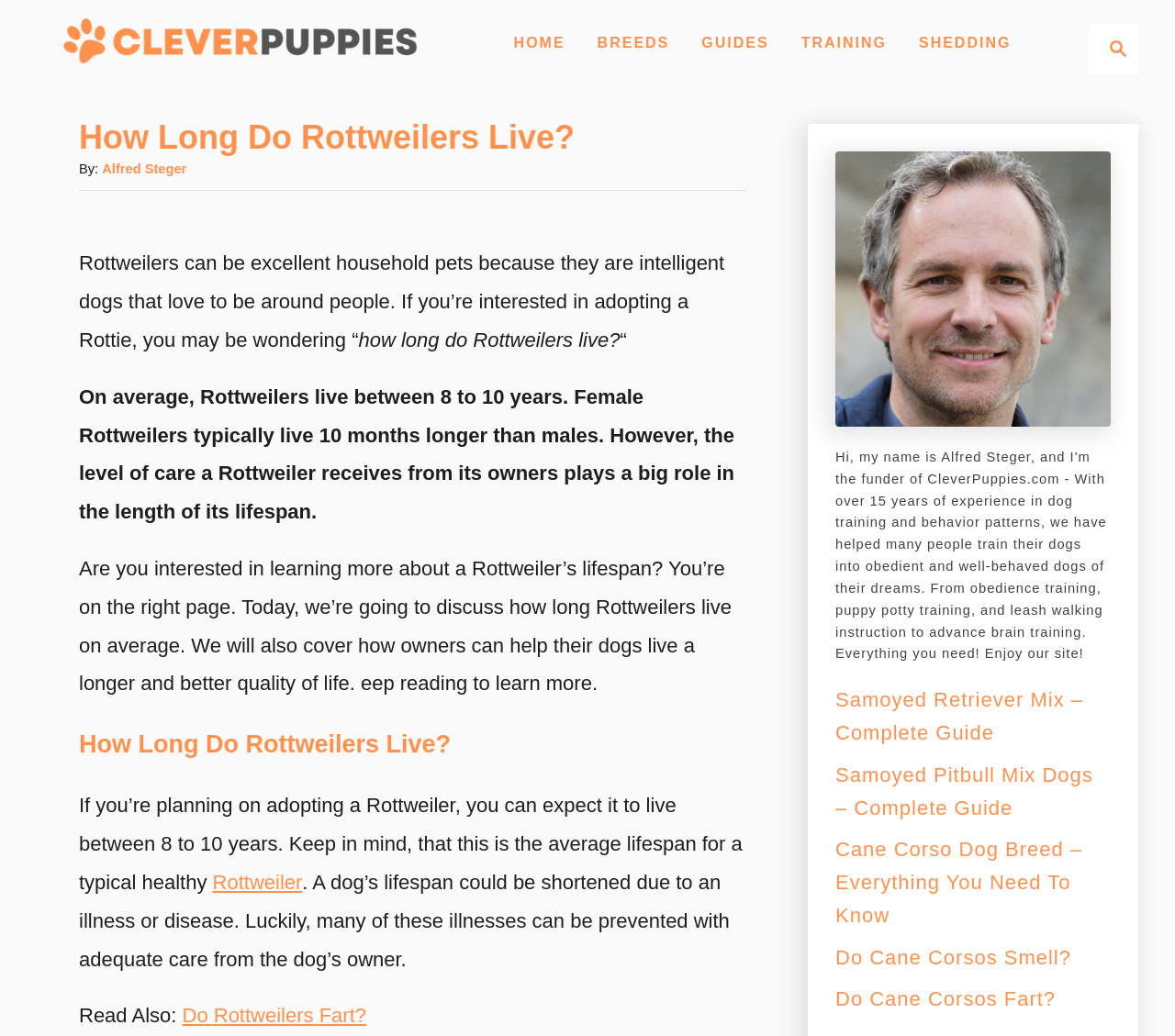Please find the bounding box coordinates of the element that needs to be clicked to perform the following instruction: "Read about Samoyed Retriever Mix". The bounding box coordinates should be four float numbers between 0 and 1, represented as [left, top, right, bottom].

[0.711, 0.665, 0.922, 0.718]